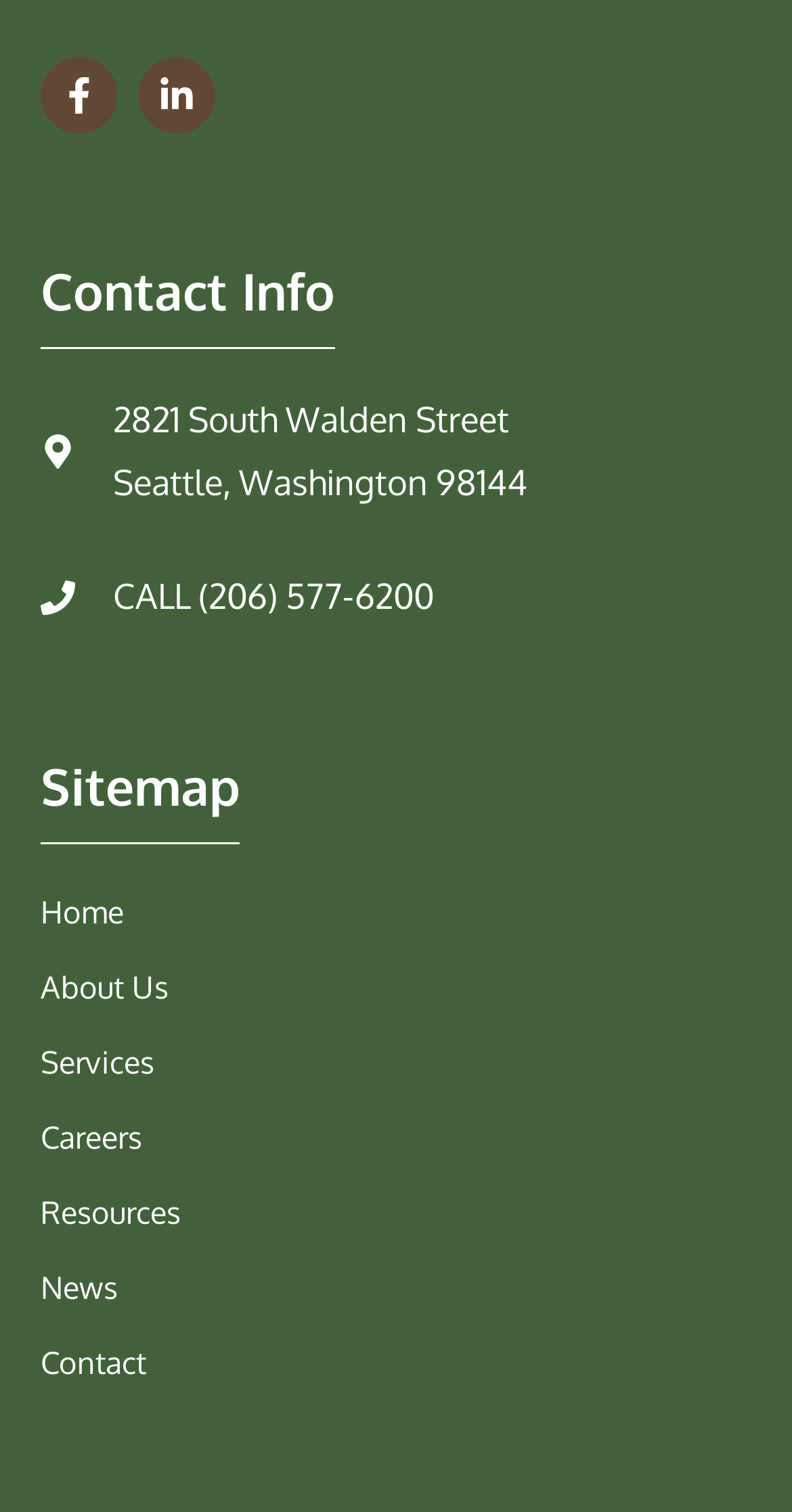Extract the bounding box for the UI element that matches this description: "About Us".

[0.051, 0.64, 0.213, 0.665]